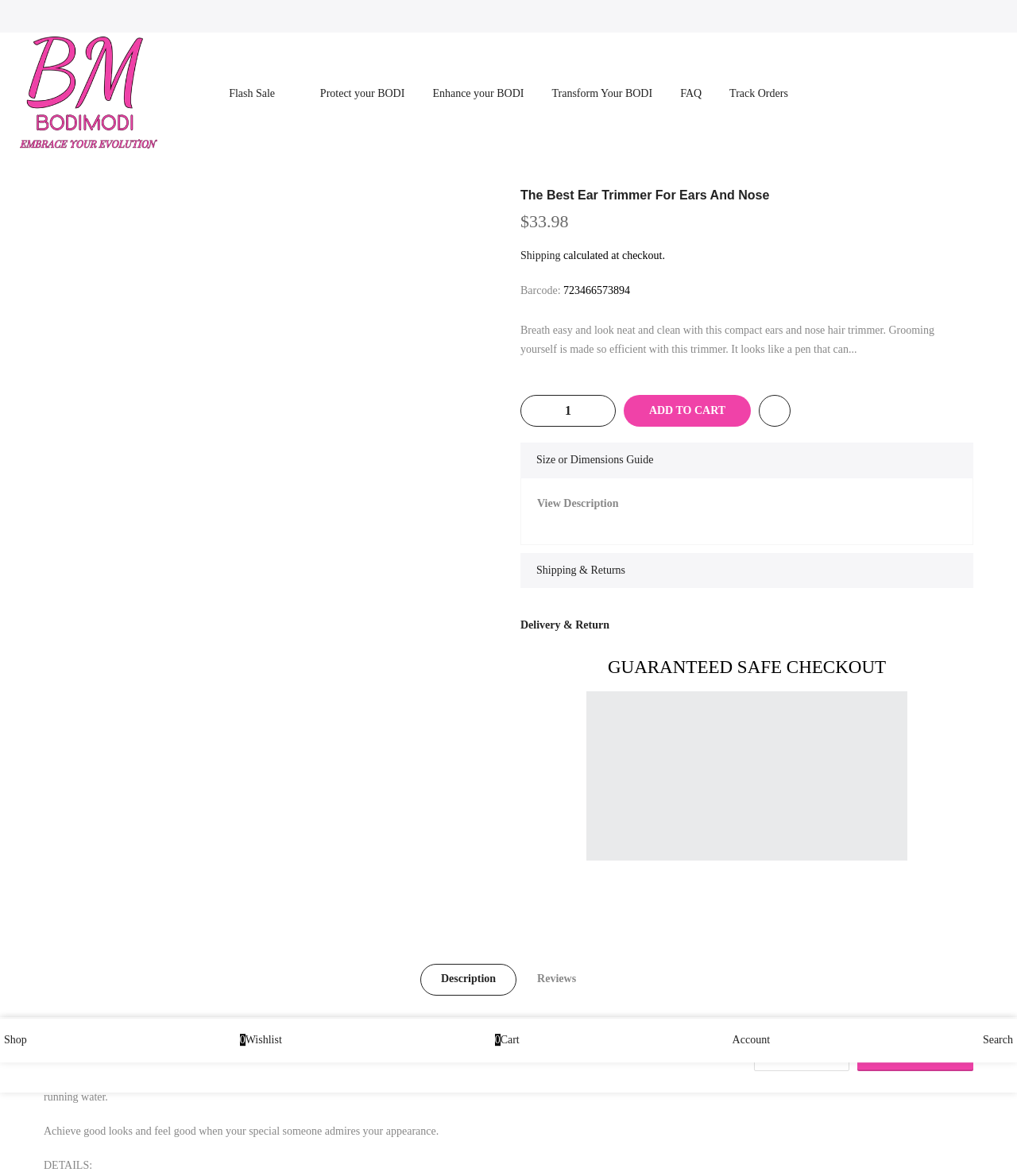Articulate a complete and detailed caption of the webpage elements.

This webpage appears to be an e-commerce product page for a compact ear and nose hair trimmer. At the top of the page, there are several links, including "close" buttons, a "BodiModi" logo, and navigation links such as "Flash Sale", "Protect your BODI", and "FAQ". 

Below these links, there is a prominent heading that reads "The Best Ear Trimmer For Ears And Nose". Underneath this heading, the product price "$33.98" is displayed, along with a shipping message that says "calculated at checkout". 

To the right of the price, there is a product description that summarizes the benefits of the trimmer, including its compact design, ease of use, and ability to remove unwanted hair quickly and effectively. 

Further down the page, there are several buttons and links, including "ADD TO CART", "Size or Dimensions Guide", "View Description", and "Shipping & Returns". 

On the right side of the page, there is a section with a heading that also reads "The Best Ear Trimmer For Ears And Nose", which appears to be a duplicate of the earlier heading. Below this, there is another product description that provides more details about the trimmer's features, such as its rechargeable battery and removable blade head. 

At the very bottom of the page, there are navigation links to "Shop", "Wishlist", "Cart", "Account", and "Search".